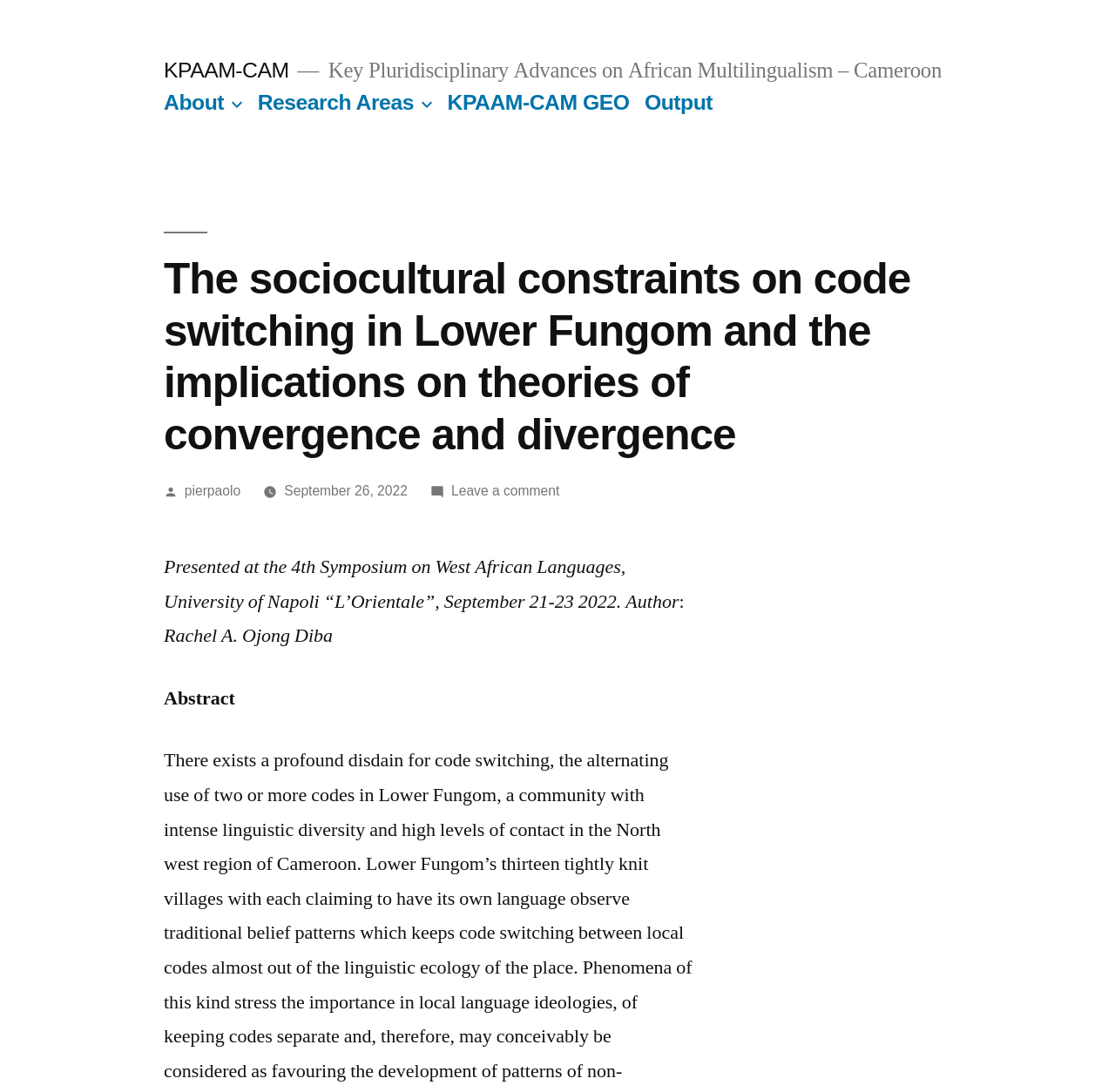Refer to the image and provide an in-depth answer to the question: 
What is the text of the first link in the top menu?

I looked at the navigation element 'Top Menu' and found the first link element with the text 'About'.